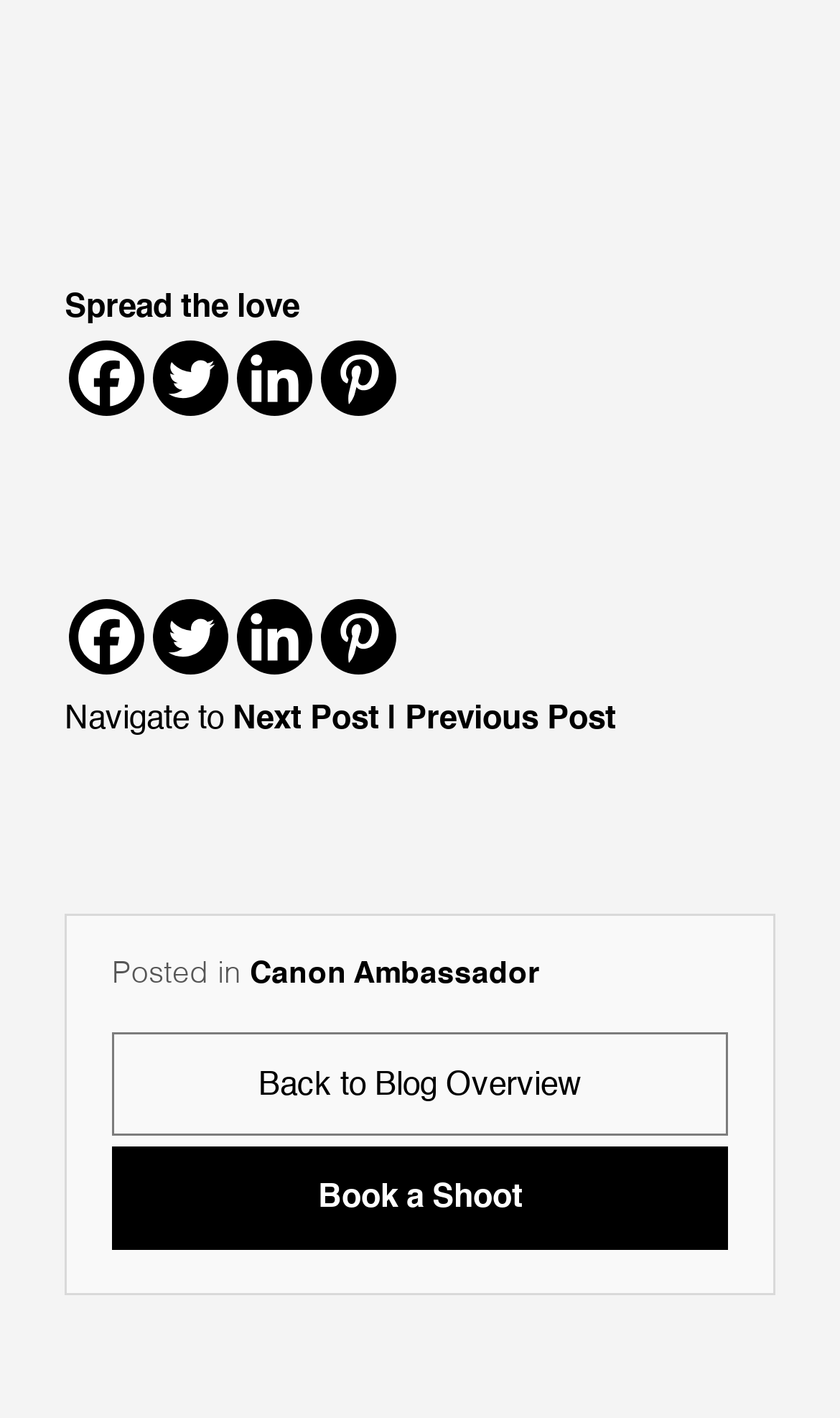Please find the bounding box coordinates of the element that you should click to achieve the following instruction: "Share on Facebook". The coordinates should be presented as four float numbers between 0 and 1: [left, top, right, bottom].

[0.082, 0.24, 0.172, 0.294]